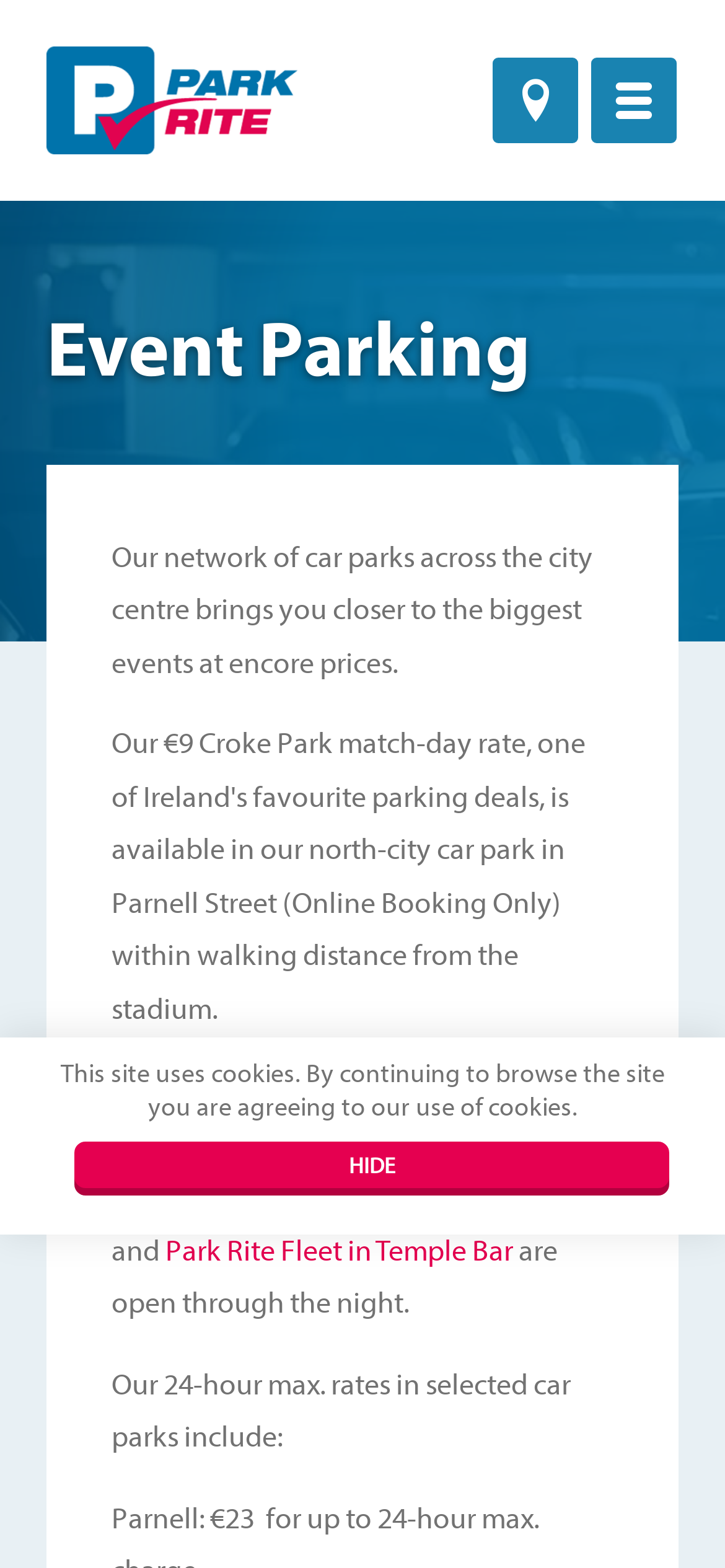Provide an in-depth caption for the webpage.

The webpage is about the Event Parking page of Park Rite, Ireland's largest and longest established car park operator. At the top of the page, there is a notification about the site using cookies, with a "HIDE" link next to it. Below this notification, there is a Park Rite logo on the left side, accompanied by two social media icons on the right side. 

The main content of the page starts with a heading "Event Parking" followed by a paragraph of text describing the network of car parks across the city centre, bringing users closer to the biggest events at encore prices. 

Below this paragraph, there are several links to specific car park locations, including Drury, IFSC, Pavilion Dun Laoghaire, and Parnell, with commas separating them. These links are followed by a sentence describing the car parks being open late to serve cinemas and live venues. 

Further down, there is another link to Park Rite Fleet in Temple Bar, with a sentence describing these car parks being open through the night. Finally, there is a paragraph listing the 24-hour maximum rates in selected car parks.